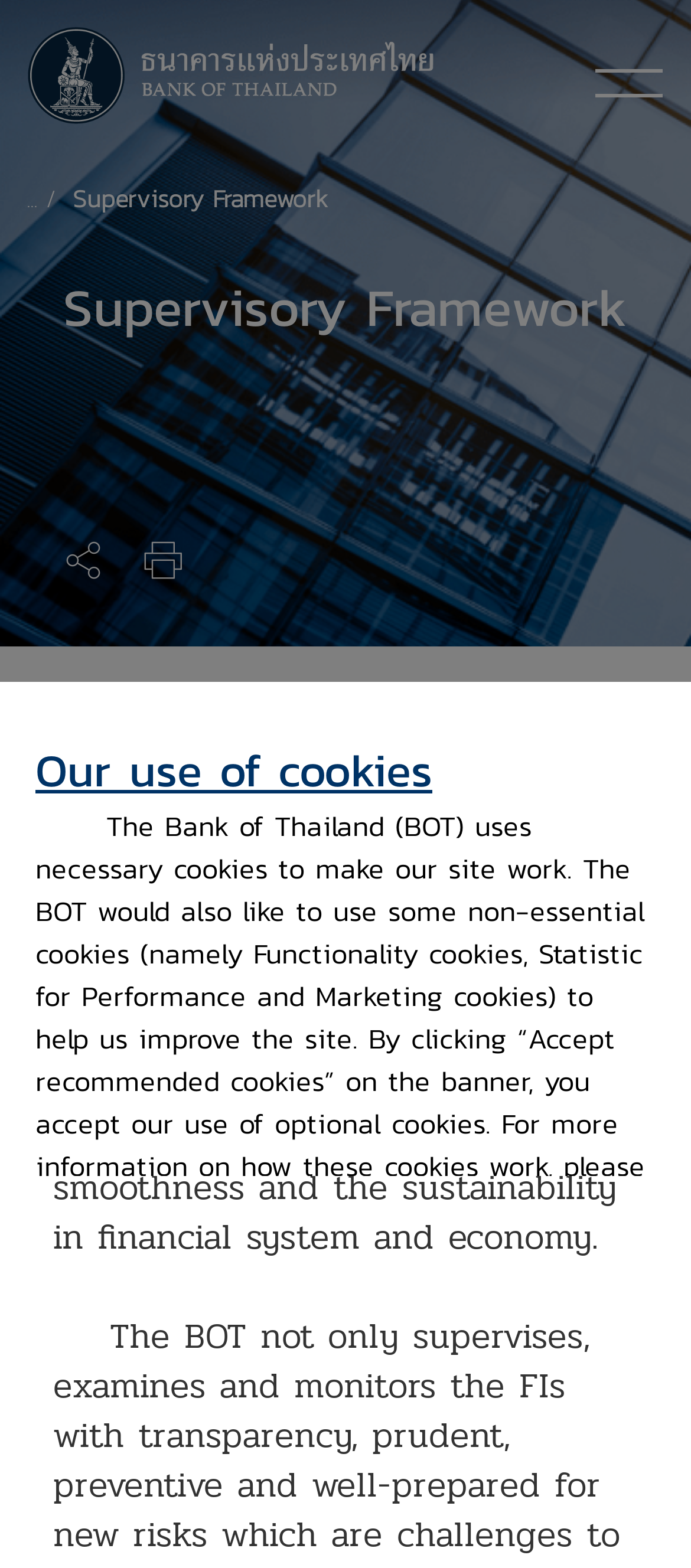Specify the bounding box coordinates (top-left x, top-left y, bottom-right x, bottom-right y) of the UI element in the screenshot that matches this description: our Cookie policy

[0.151, 0.757, 0.477, 0.784]